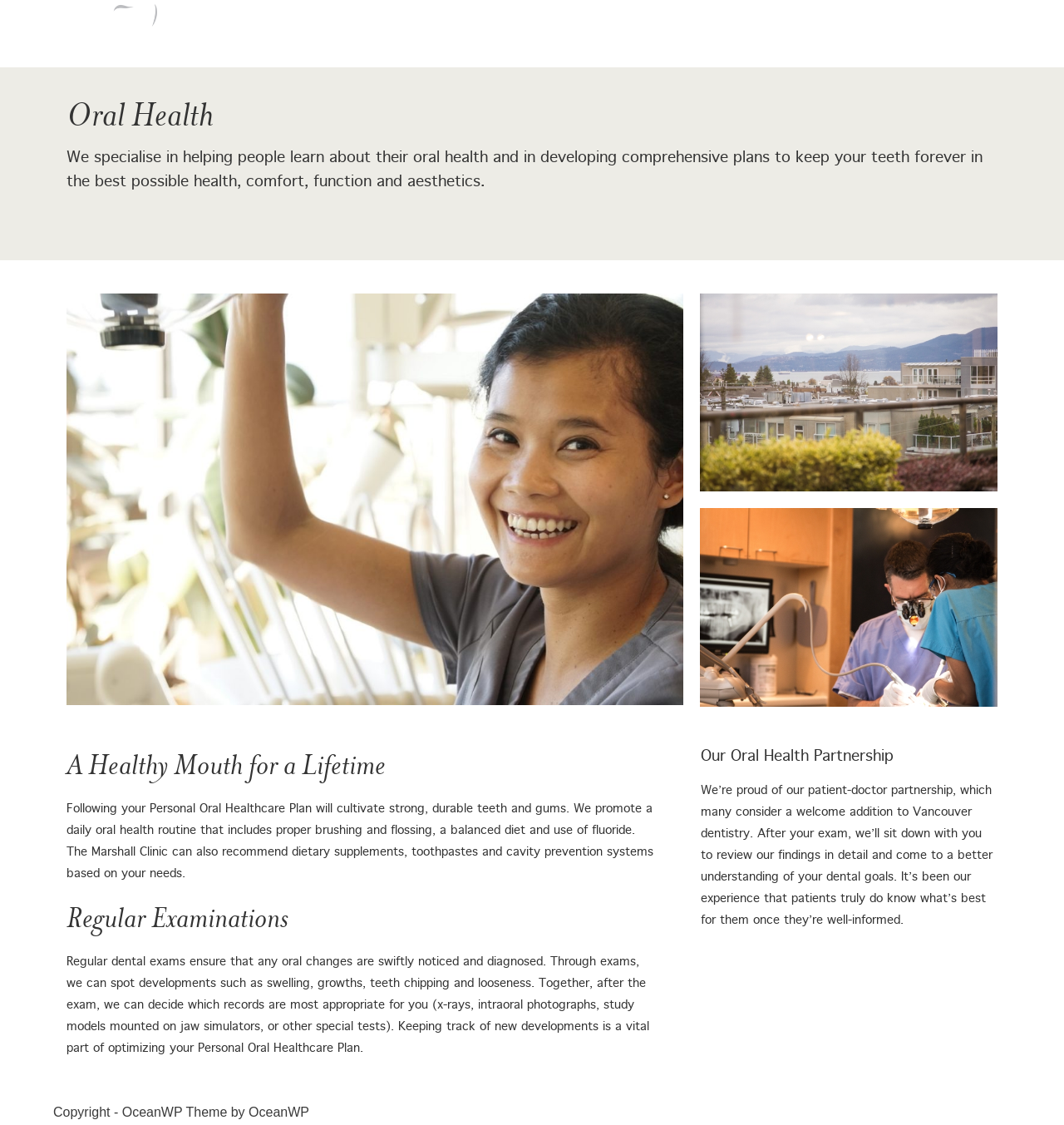Provide an in-depth caption for the webpage.

The webpage is about oral health and dentistry, specifically the services provided by The Marshall Clinic in Vancouver. At the top left of the page, there is a link to The Marshall Clinic, accompanied by an image with the same name. 

Below the top section, the main content area is divided into two columns. On the left side, there are three sections with headings: "Oral Health", "A Healthy Mouth for a Lifetime", and "Regular Examinations". Each section has a corresponding paragraph of text that provides more information about the topic. The text explains the importance of oral health, the benefits of following a personal oral healthcare plan, and the role of regular dental exams in maintaining good oral health.

On the right side, there is a single section with the heading "Our Oral Health Partnership". This section has a paragraph of text that describes the patient-doctor partnership approach used by The Marshall Clinic.

At the very bottom of the page, there is a copyright notice that mentions the OceanWP theme.